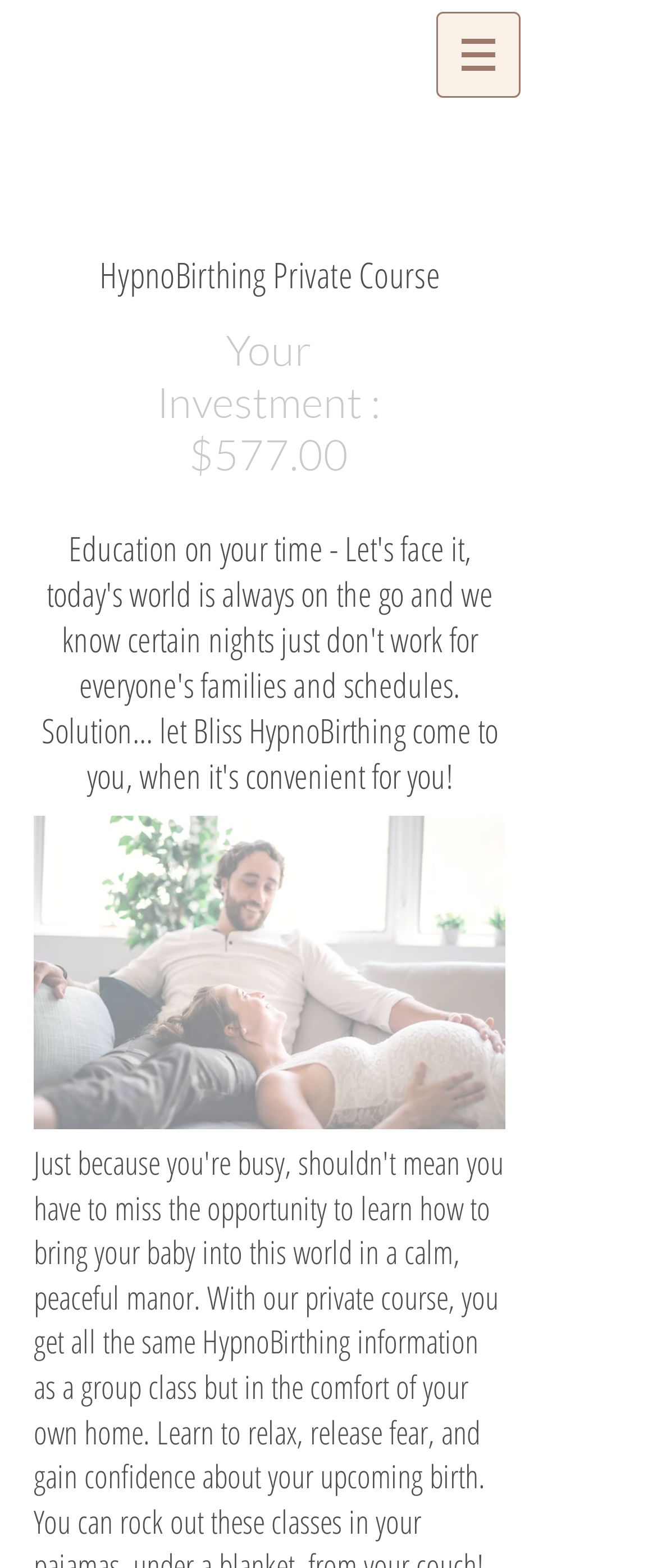Provide a one-word or brief phrase answer to the question:
What is the navigation menu item on the webpage?

Site